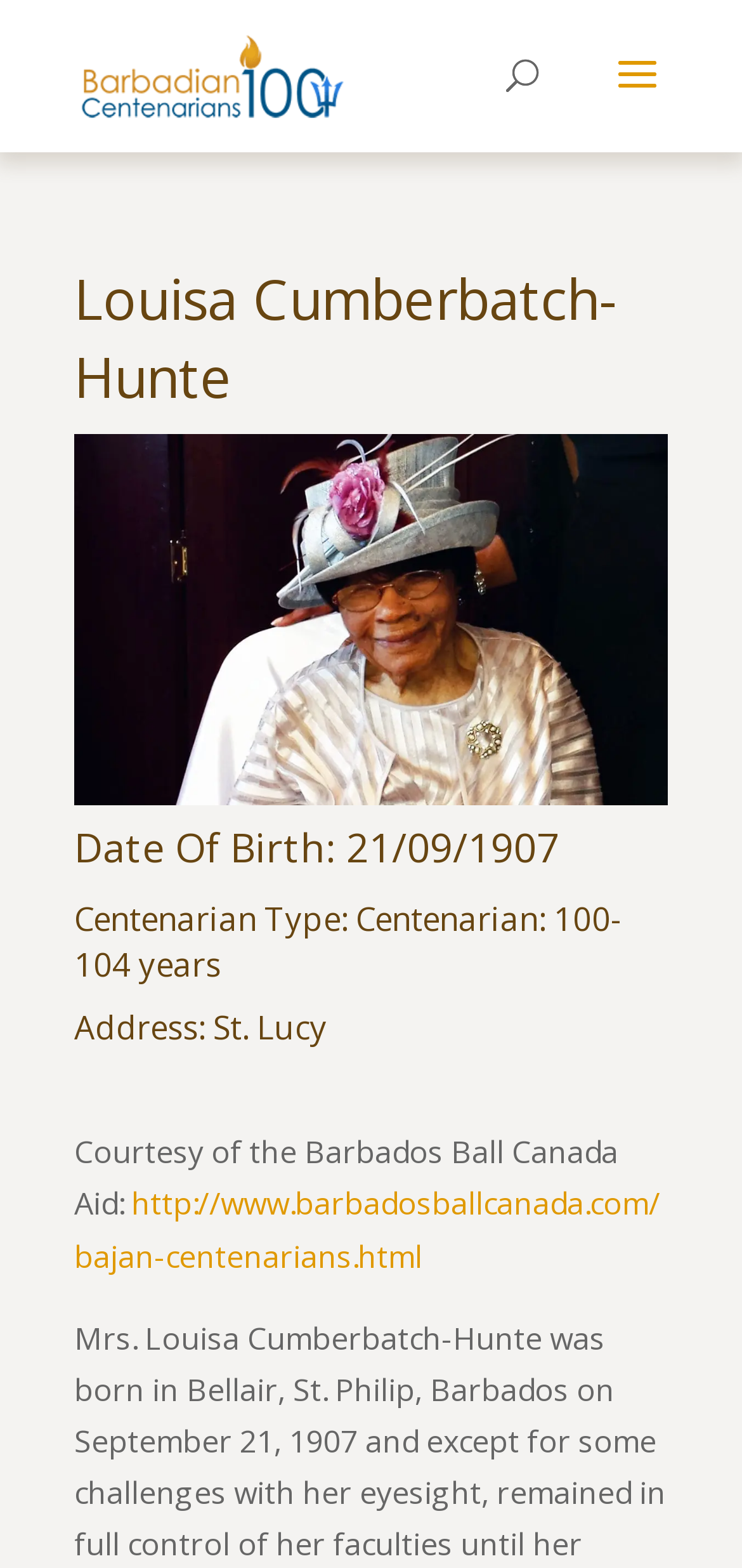What is Louisa Cumberbatch-Hunte's date of birth?
Examine the screenshot and reply with a single word or phrase.

21/09/1907